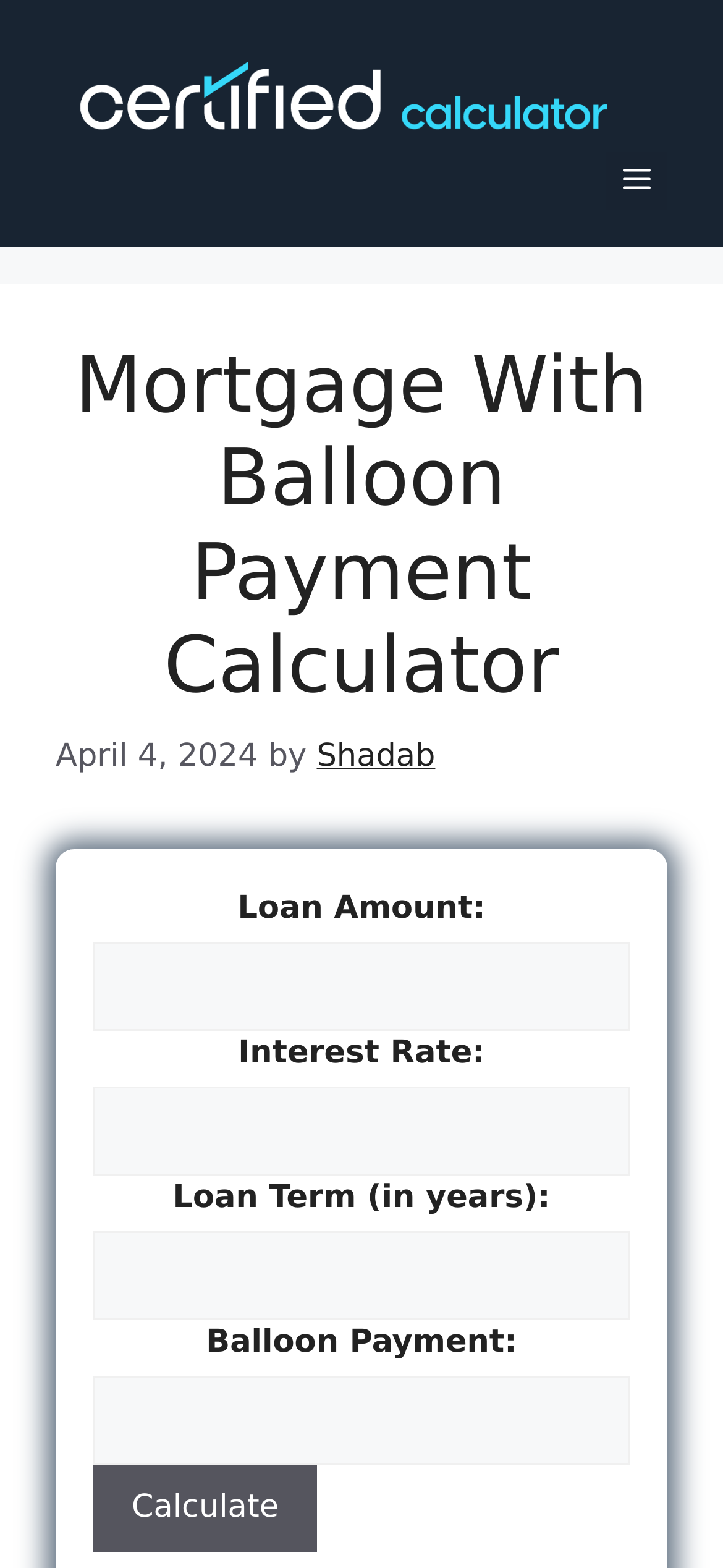Identify the bounding box coordinates of the clickable region required to complete the instruction: "Set interest rate". The coordinates should be given as four float numbers within the range of 0 and 1, i.e., [left, top, right, bottom].

[0.128, 0.693, 0.872, 0.749]